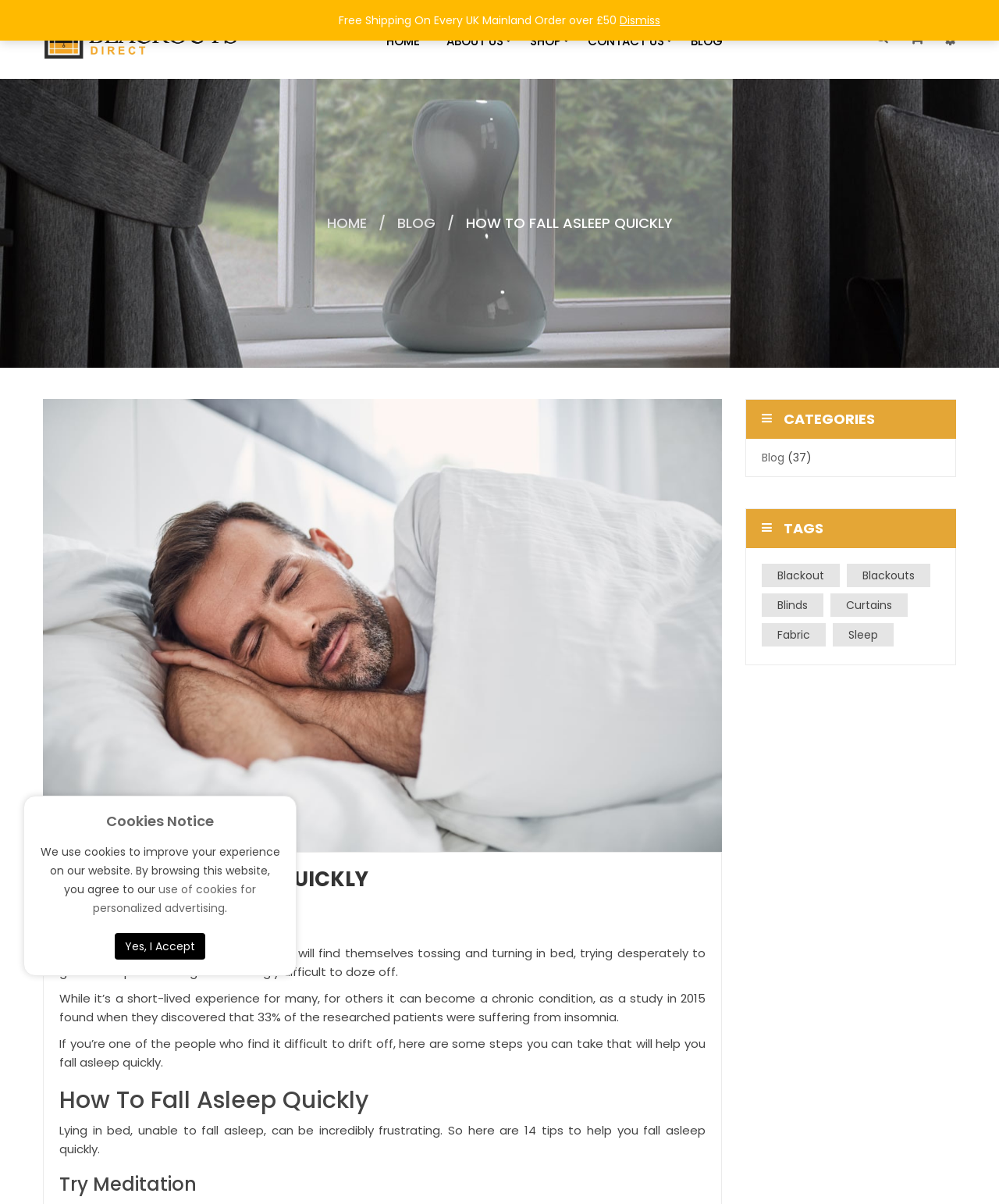Produce an extensive caption that describes everything on the webpage.

This webpage is about providing tips on how to fall asleep quickly. At the top left corner, there is a logo "Blackouts Direct" with an image, and a navigation menu "Primary Menu" with links to "HOME", "ABOUT US", "SHOP", "CONTACT US", and "BLOG". On the top right corner, there is a search icon and a cart icon with a number "0".

Below the navigation menu, there is a heading "HOW TO FALL ASLEEP QUICKLY" with an image. The main content of the webpage is divided into sections, starting with an introduction to the problem of insomnia, citing a study that found 33% of researched patients suffered from it. The introduction is followed by a section titled "How To Fall Asleep Quickly" with 14 tips to help fall asleep quickly.

On the right side of the webpage, there is a complementary section with headings "CATEGORIES" and "TAGS", listing links to related categories and tags, such as "Blog", "Blackout", "Blinds", "Curtains", "Fabric", and "Sleep".

At the bottom of the webpage, there is a notice about free shipping on every UK mainland order over £50, and a link to dismiss it. Below that, there is a cookies notice with a link to learn more about the use of cookies for personalized advertising, and a button to accept the use of cookies.

Throughout the webpage, there are several links to other pages, such as "HOME", "BLOG", and specific categories and tags. The overall layout is organized, with clear headings and concise text, making it easy to navigate and read.